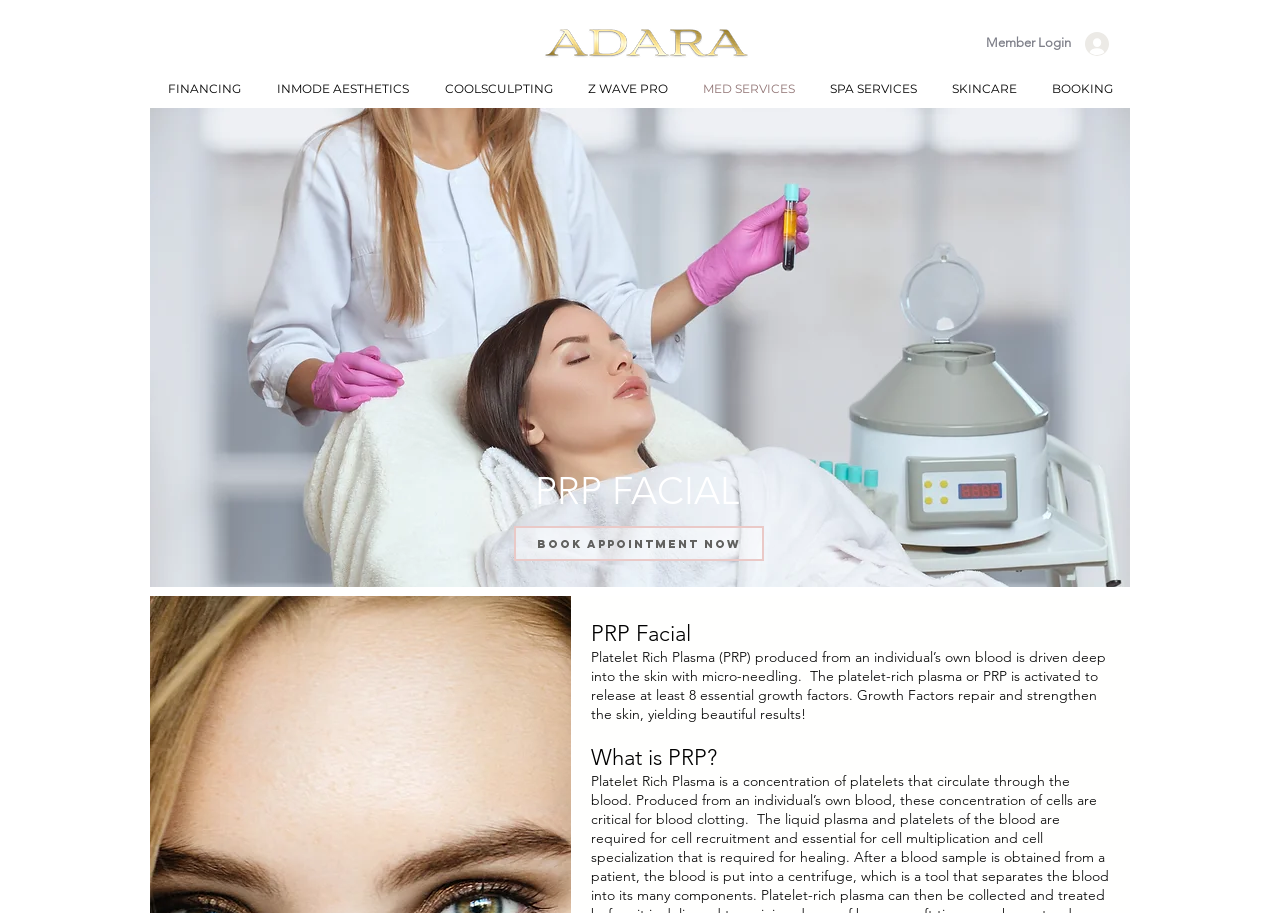What is the purpose of the PRP facial?
Analyze the image and provide a thorough answer to the question.

According to the webpage, the PRP facial uses human growth factors extracted from your blood to enhance collagen production and stimulate your body's natural processes. This is stated in the meta description and also mentioned in the text on the webpage.